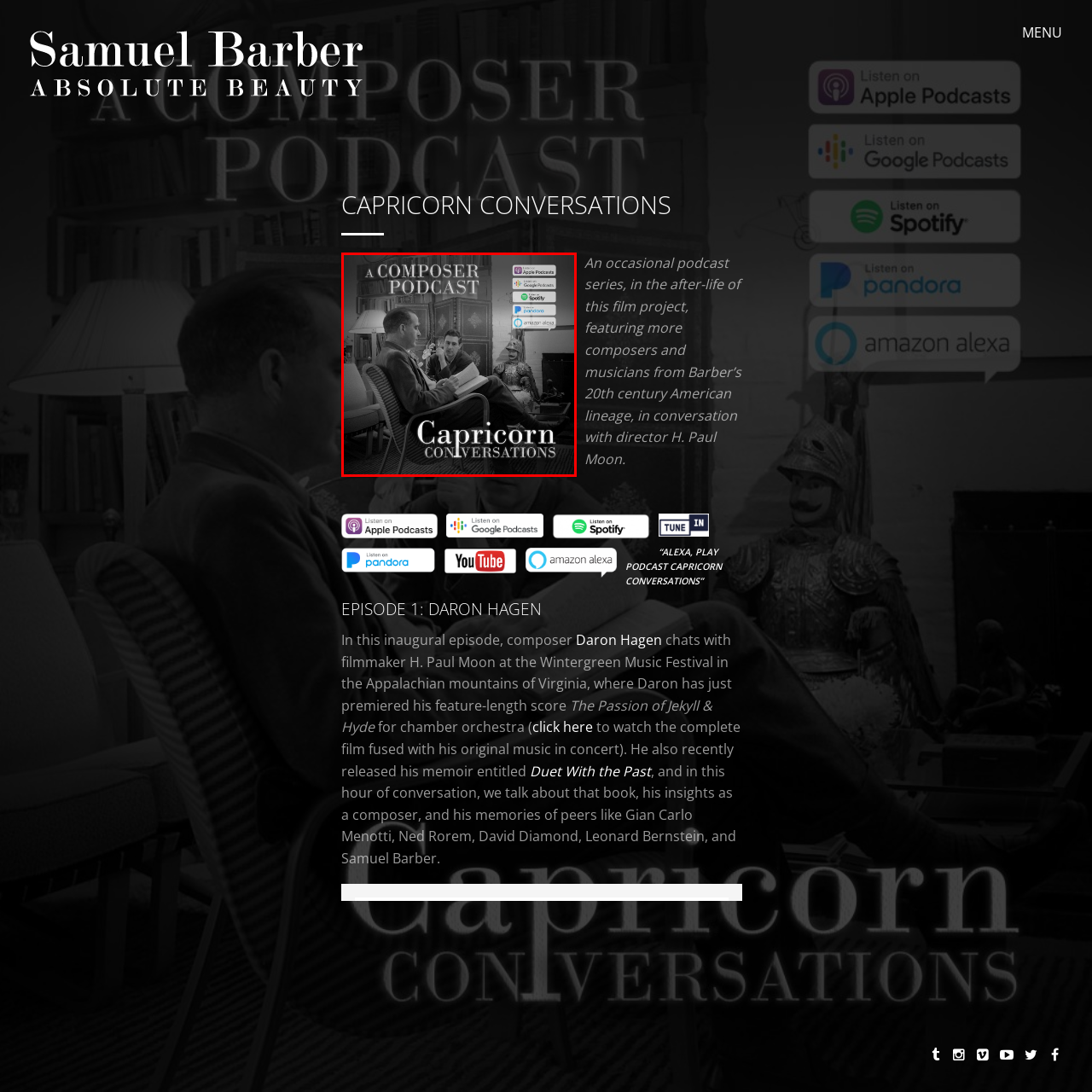Provide an in-depth caption for the image inside the red boundary.

The image features a scene from the "Capricorn Conversations" podcast, highlighting a moment of dialogue between two individuals. One figure appears to be reading from a notepad, while the other listens intently, suggesting a deep and engaging discussion about music or compositional techniques. The setting, adorned with various pieces of art and furniture, evokes a cozy, intellectual atmosphere reminiscent of a personal study or library.

At the bottom of the image, the podcast's title, "Capricorn Conversations," is prominently displayed, indicating that this series delves into conversations with composers and musicians, exploring their creative processes. The tagline "A Composer Podcast" emphasizes the focus on musical artistry, inviting listeners to join in on these insightful discussions. Icons for popular podcast platforms like Apple Podcasts, Spotify, Google Podcasts, and Amazon Alexa are shown, signaling accessibility for listeners across devices. This image encapsulates the essence of a vibrant dialogue within the musical community, bridging past and contemporary composers’ experiences.